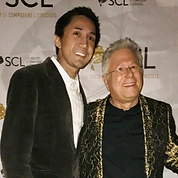Please reply to the following question with a single word or a short phrase:
What is the logo on the elegant backdrop?

Society of Composers & Lyricists (SCL)